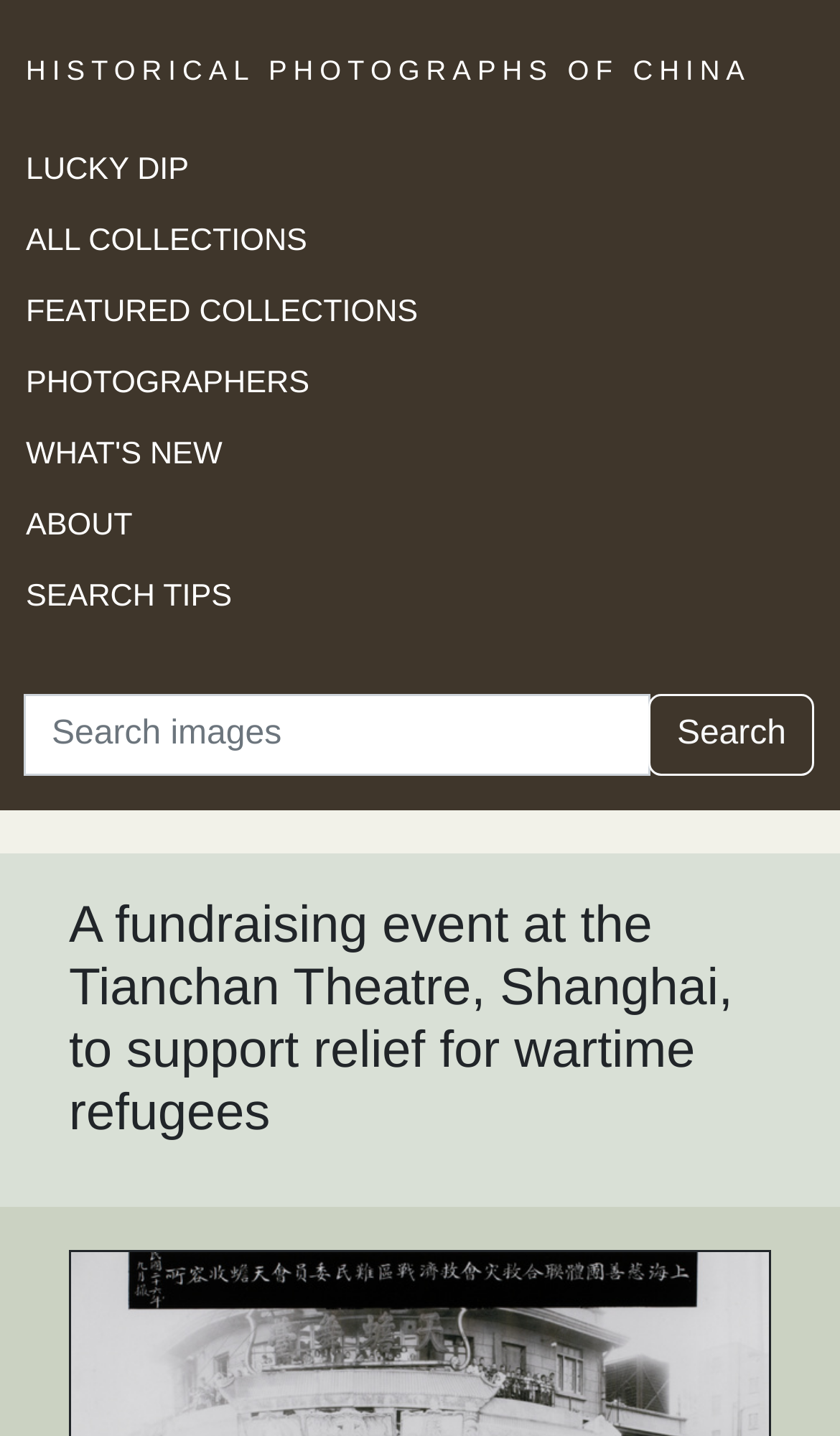Identify the bounding box coordinates of the clickable region necessary to fulfill the following instruction: "read about the fundraising event". The bounding box coordinates should be four float numbers between 0 and 1, i.e., [left, top, right, bottom].

[0.082, 0.625, 0.918, 0.798]